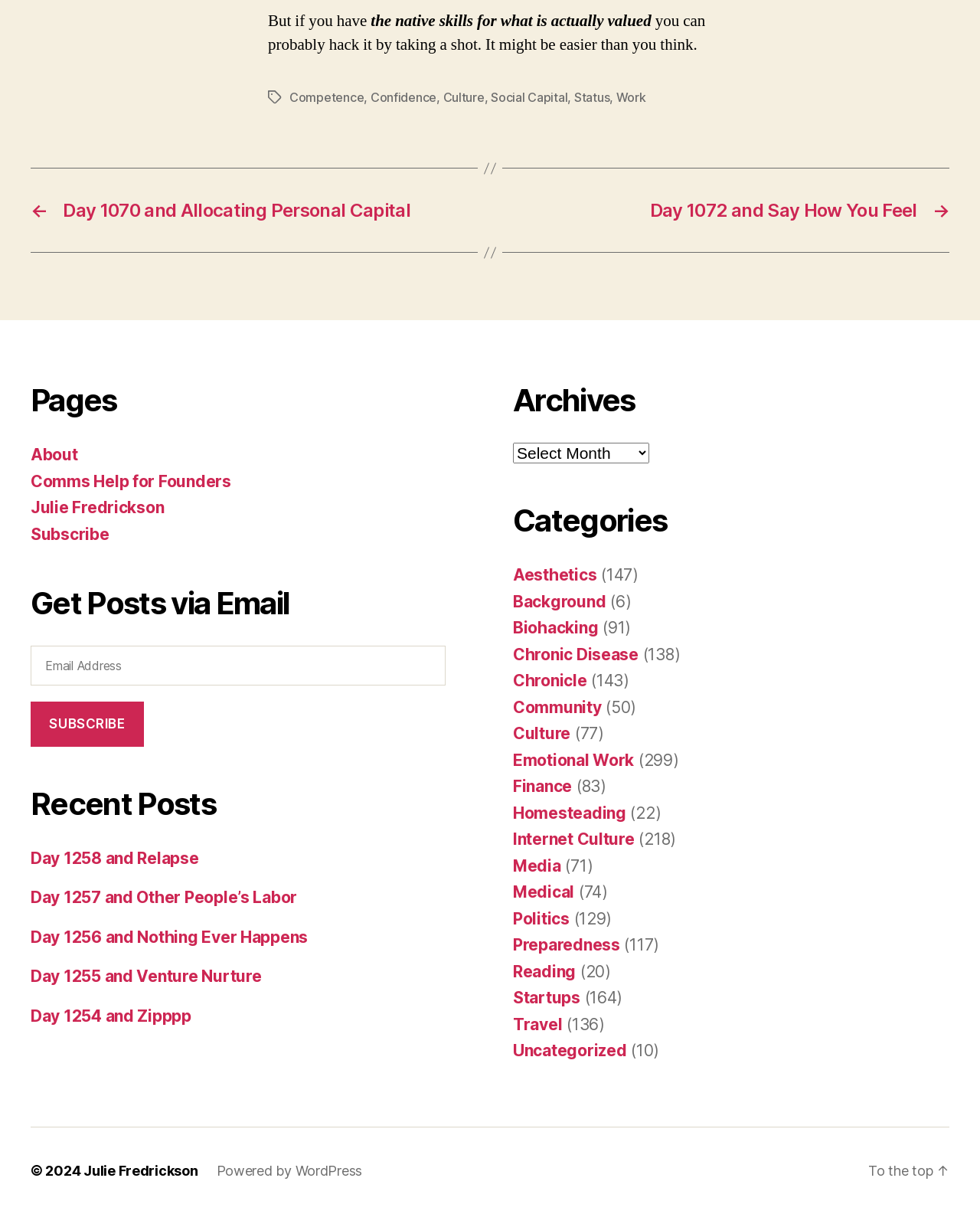Using the description "Julie Fredrickson", predict the bounding box of the relevant HTML element.

[0.085, 0.957, 0.202, 0.971]